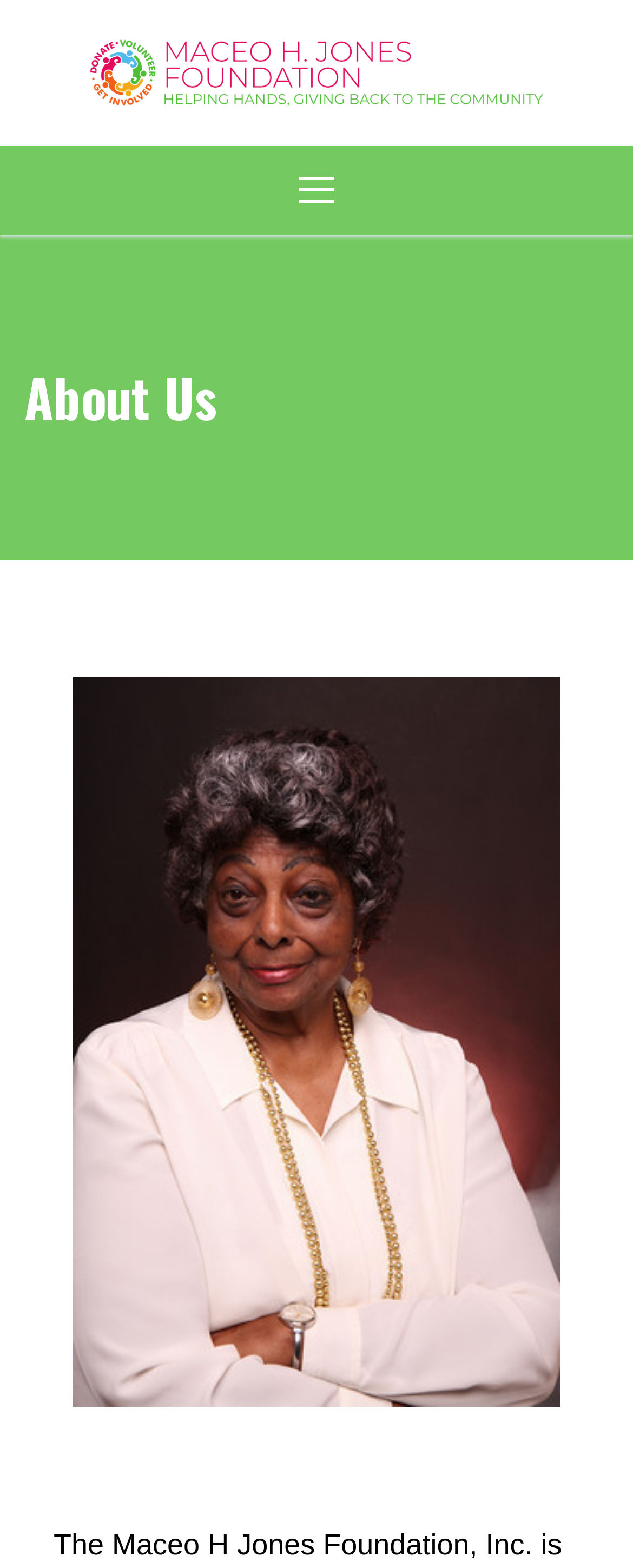Bounding box coordinates must be specified in the format (top-left x, top-left y, bottom-right x, bottom-right y). All values should be floating point numbers between 0 and 1. What are the bounding box coordinates of the UI element described as: Contact Us

[0.0, 0.448, 1.0, 0.504]